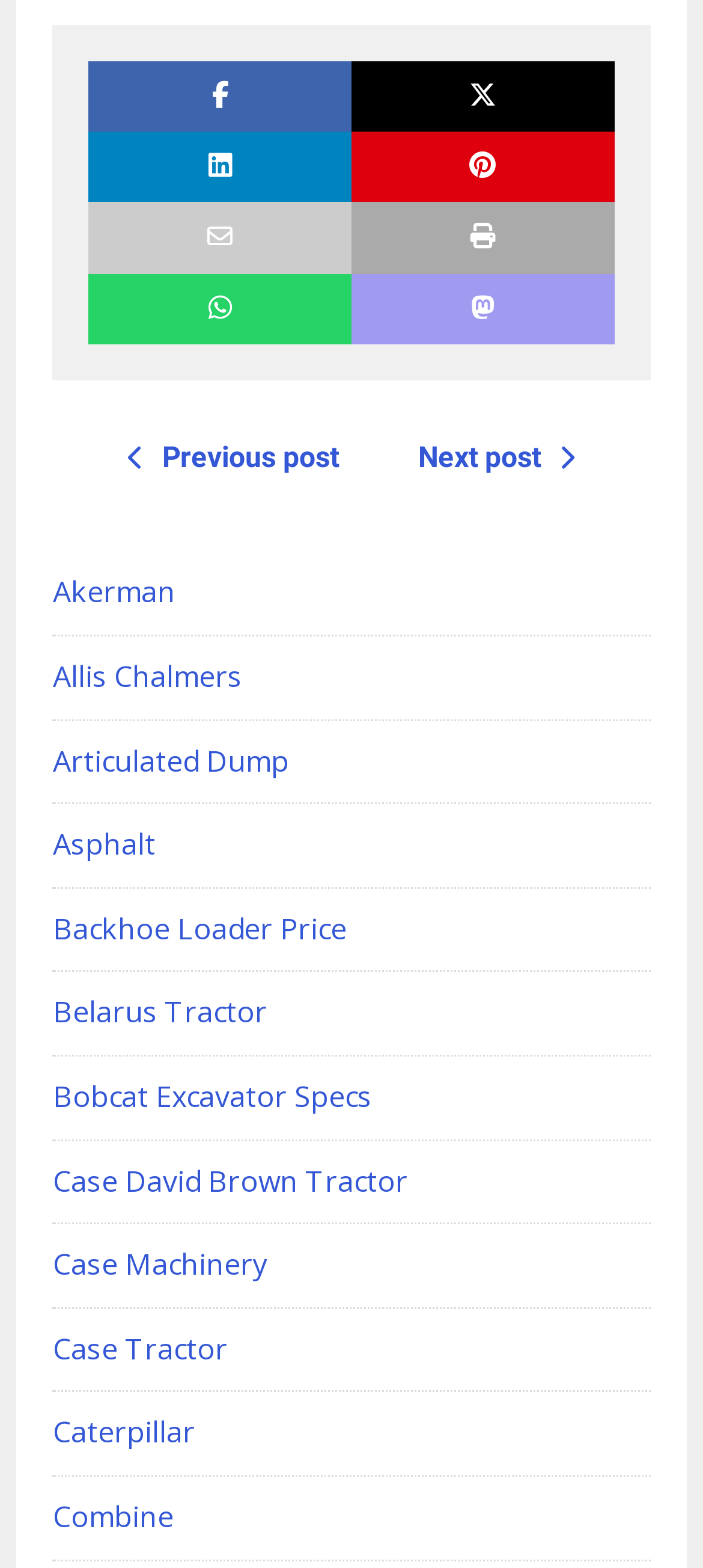Given the description of a UI element: "Previous post", identify the bounding box coordinates of the matching element in the webpage screenshot.

[0.156, 0.28, 0.482, 0.302]